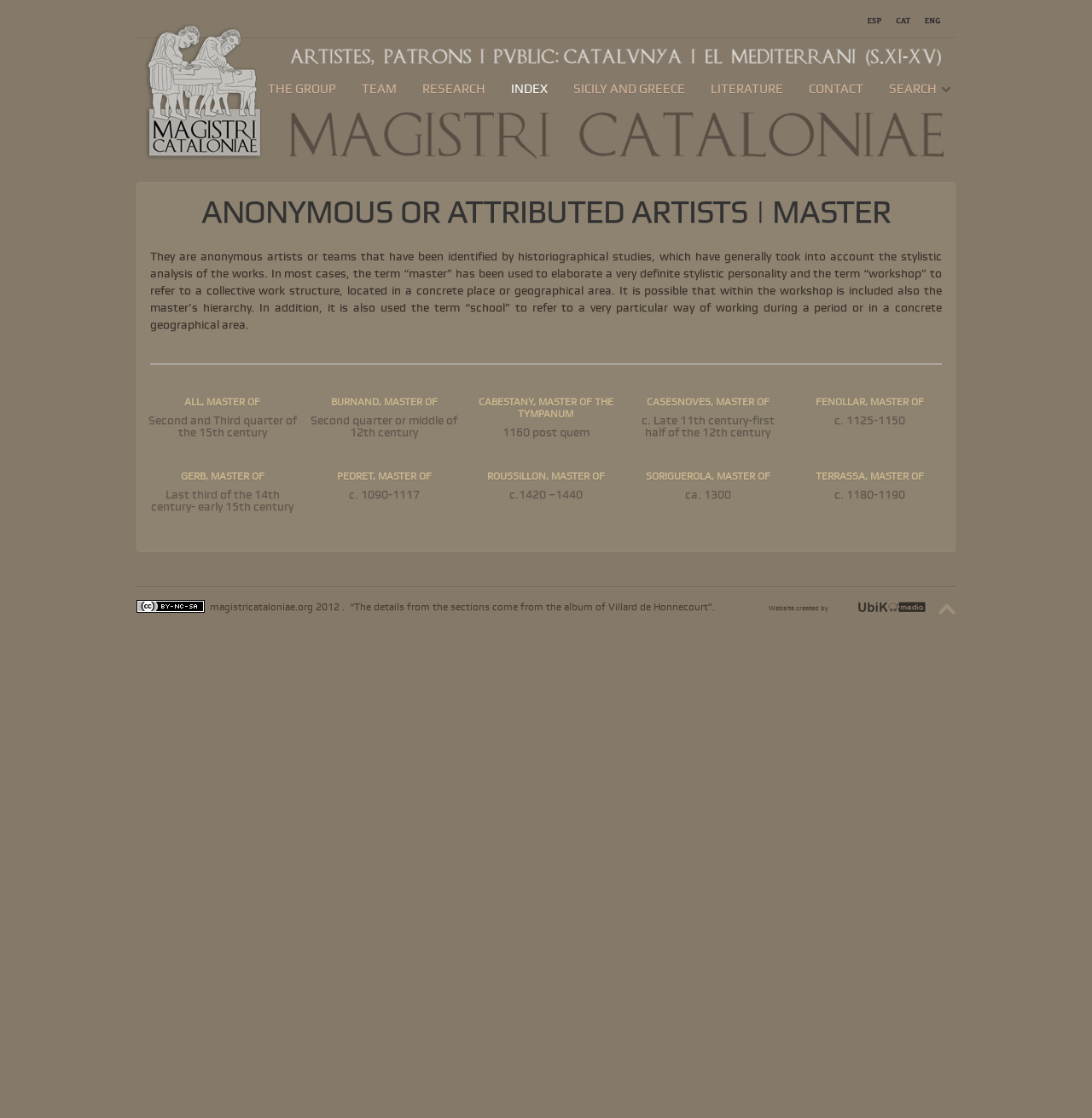Can you find the bounding box coordinates for the element that needs to be clicked to execute this instruction: "Search"? The coordinates should be given as four float numbers between 0 and 1, i.e., [left, top, right, bottom].

[0.814, 0.074, 0.858, 0.086]